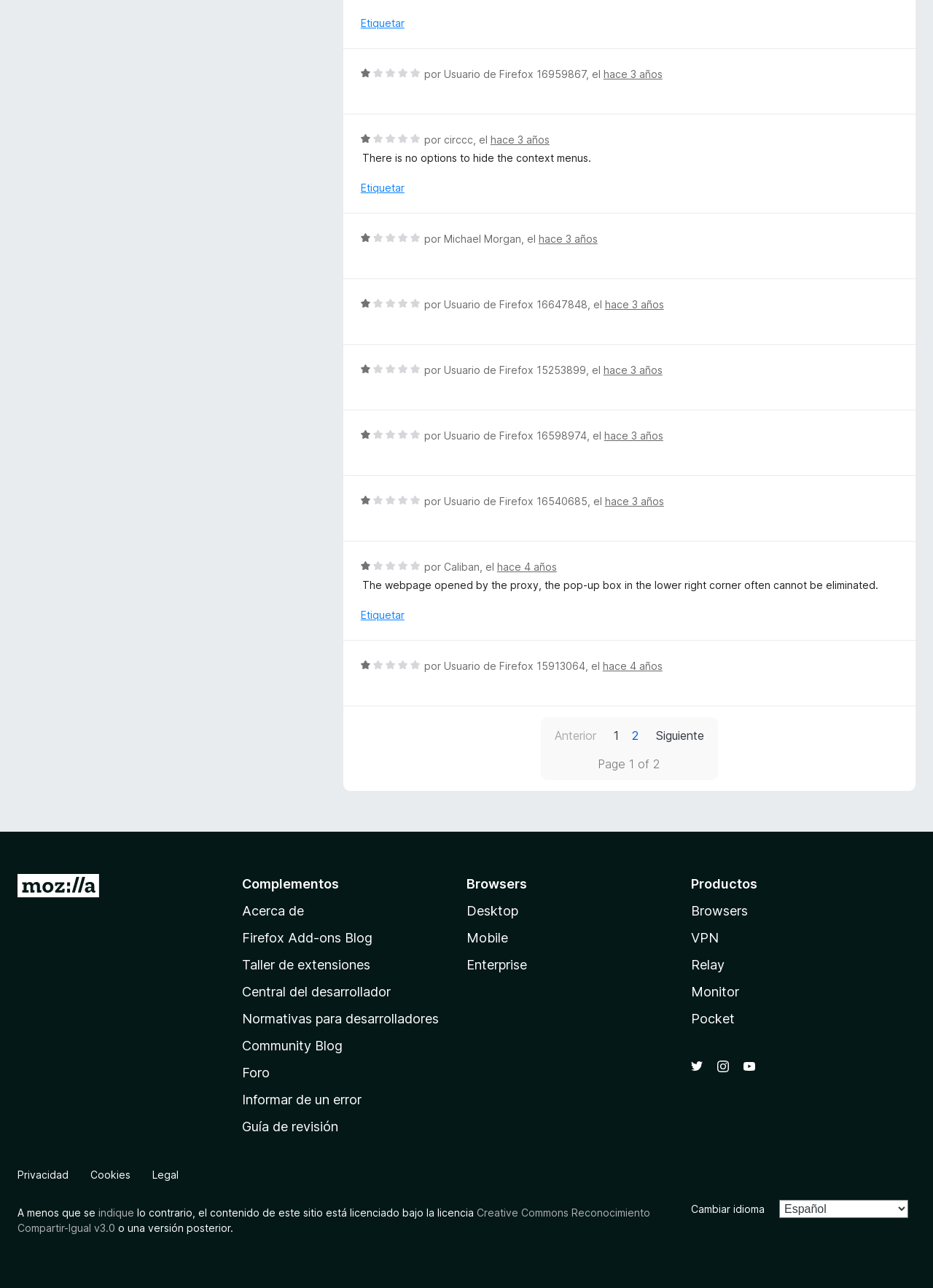Determine the bounding box coordinates for the UI element described. Format the coordinates as (top-left x, top-left y, bottom-right x, bottom-right y) and ensure all values are between 0 and 1. Element description: Creative Commons Reconocimiento Compartir-Igual v3.0

[0.019, 0.937, 0.697, 0.958]